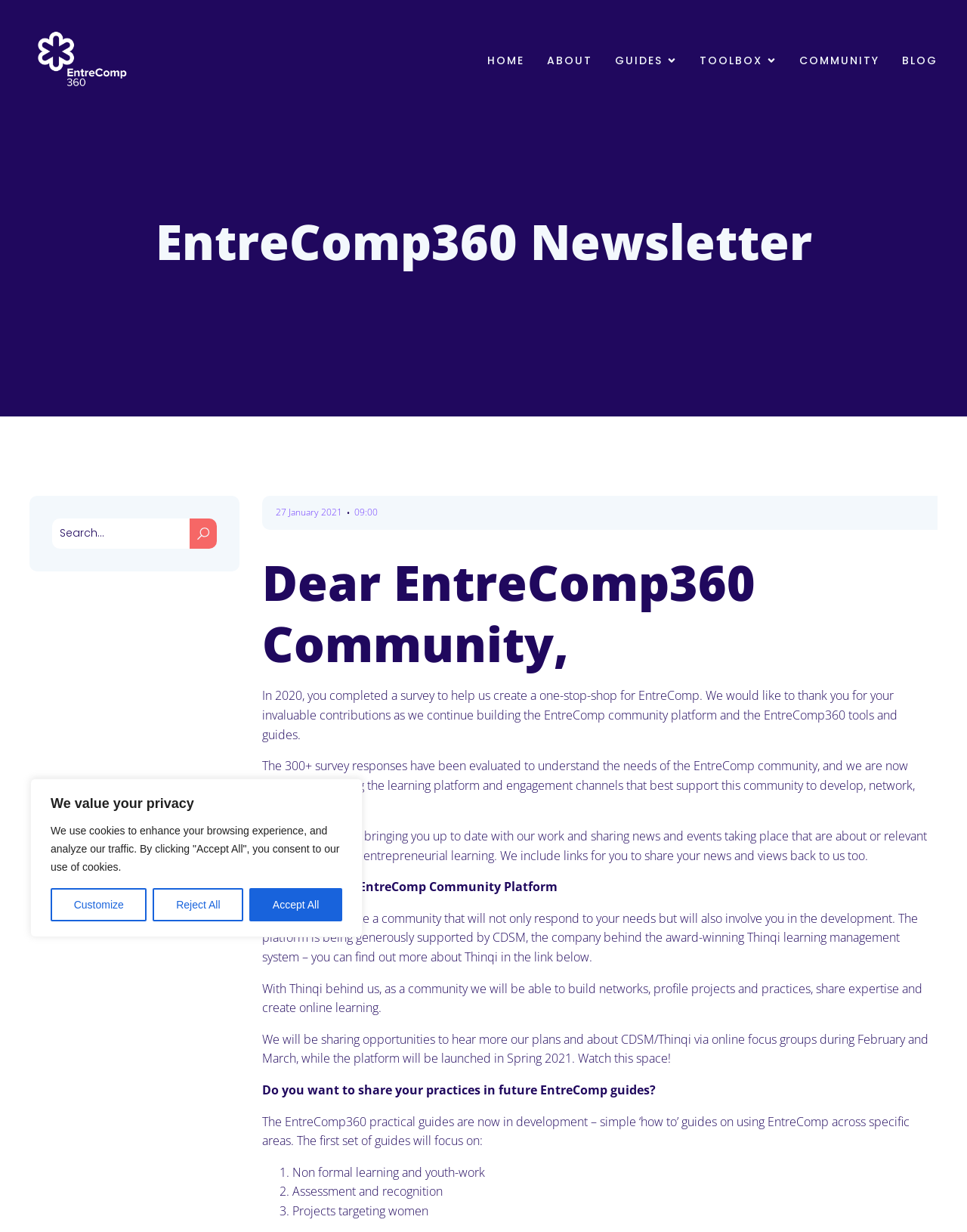Look at the image and give a detailed response to the following question: What is the name of the newsletter?

The name of the newsletter can be found in the heading element with the text 'EntreComp360 Newsletter' located at the top of the webpage.